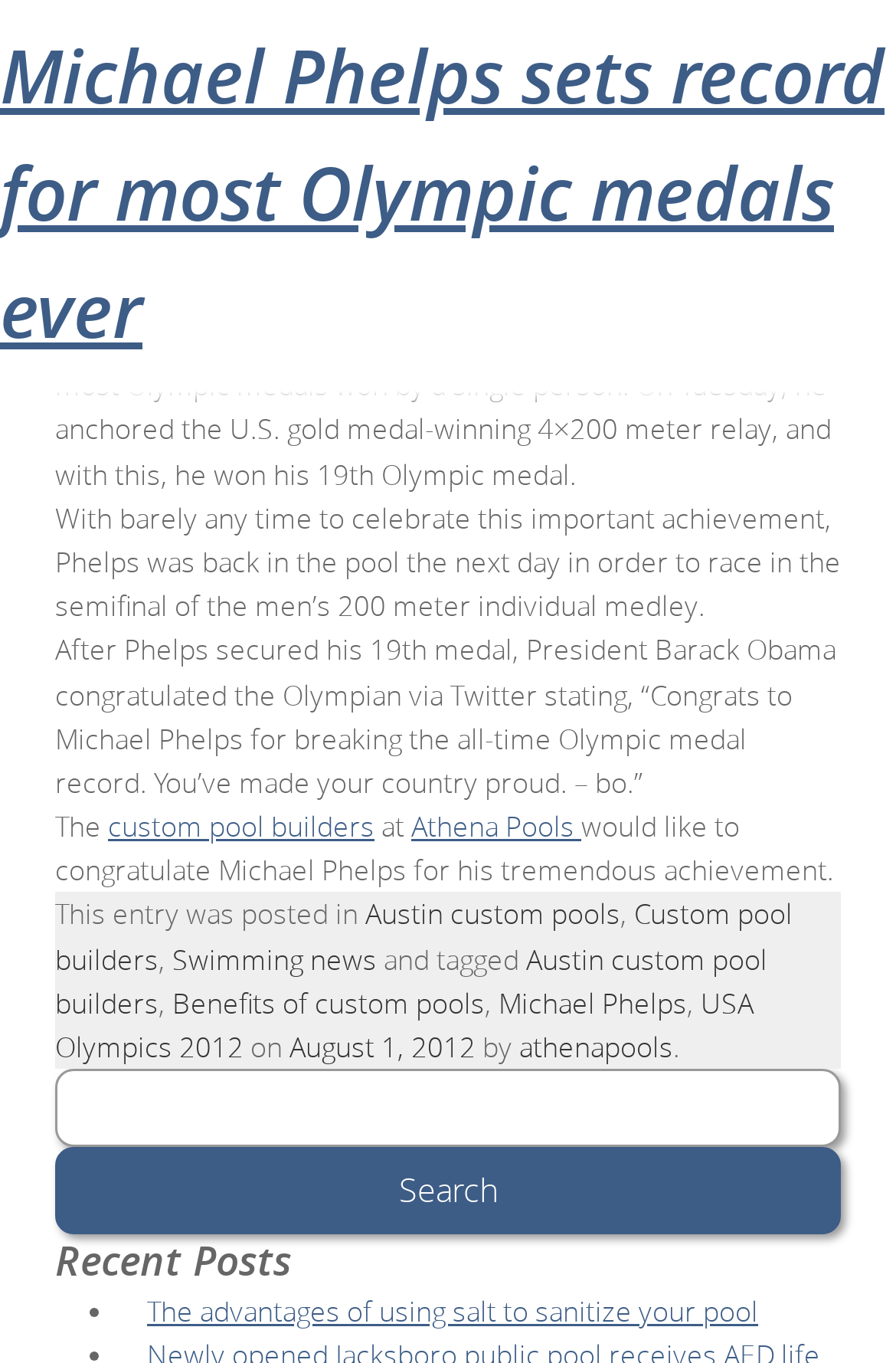Can you identify the bounding box coordinates of the clickable region needed to carry out this instruction: 'Call the phone number'? The coordinates should be four float numbers within the range of 0 to 1, stated as [left, top, right, bottom].

[0.063, 0.157, 0.532, 0.216]